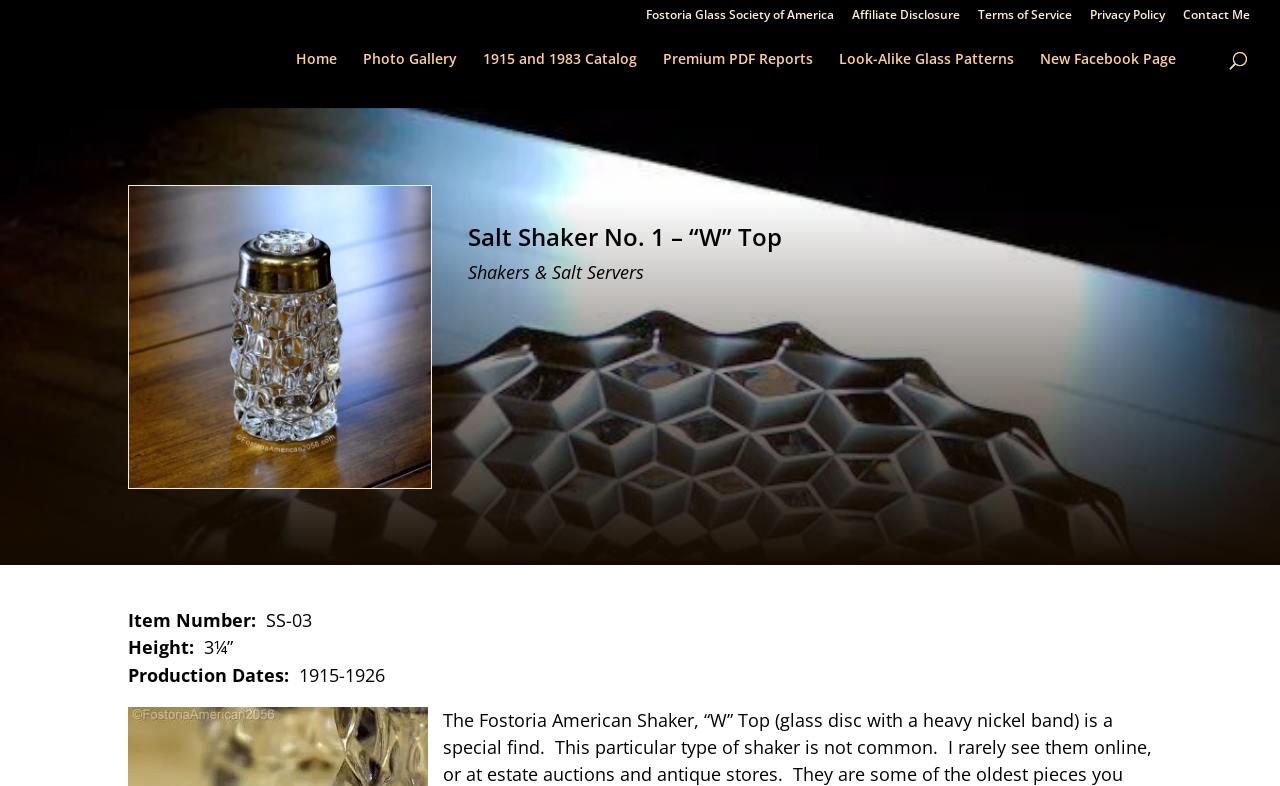Find the bounding box of the UI element described as follows: "Look-Alike Glass Patterns".

[0.655, 0.066, 0.792, 0.112]